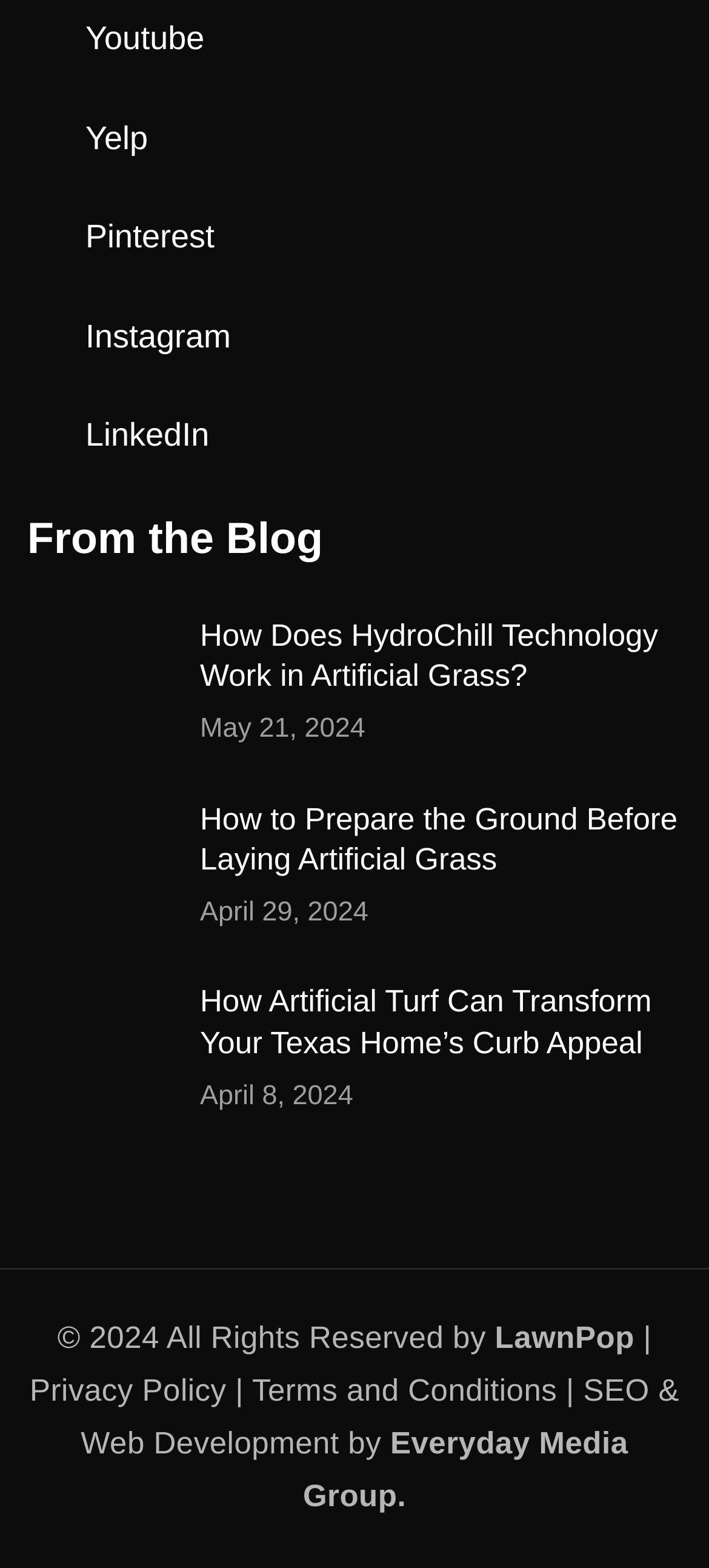Identify the bounding box coordinates of the area you need to click to perform the following instruction: "Check the Privacy Policy".

[0.042, 0.876, 0.319, 0.898]